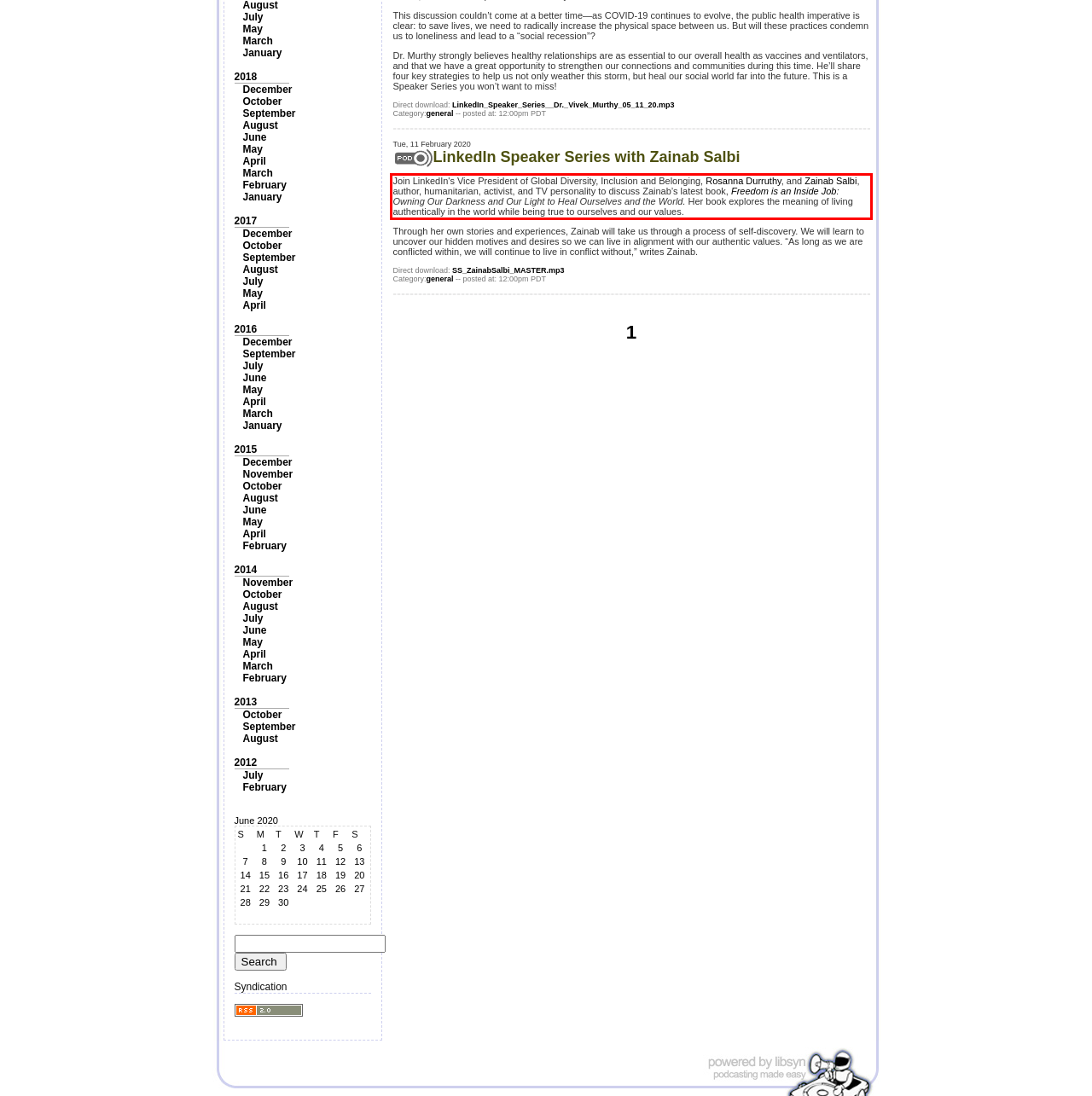Please examine the webpage screenshot and extract the text within the red bounding box using OCR.

Join LinkedIn's Vice President of Global Diversity, Inclusion and Belonging, Rosanna Durruthy, and Zainab Salbi, author, humanitarian, activist, and TV personality to discuss Zainab’s latest book, Freedom is an Inside Job: Owning Our Darkness and Our Light to Heal Ourselves and the World. Her book explores the meaning of living authentically in the world while being true to ourselves and our values.